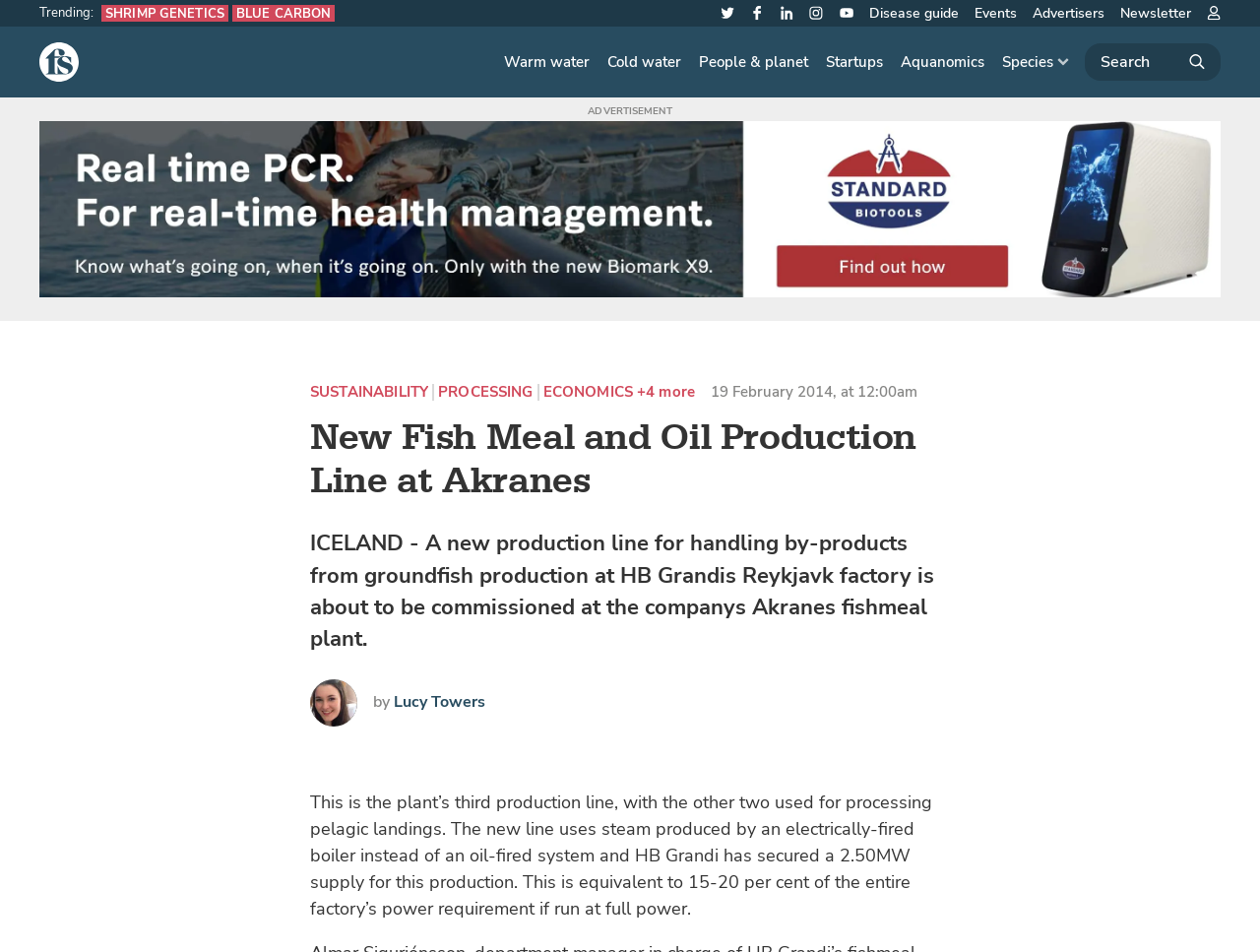Could you find the bounding box coordinates of the clickable area to complete this instruction: "Check the Disease guide"?

[0.687, 0.003, 0.764, 0.025]